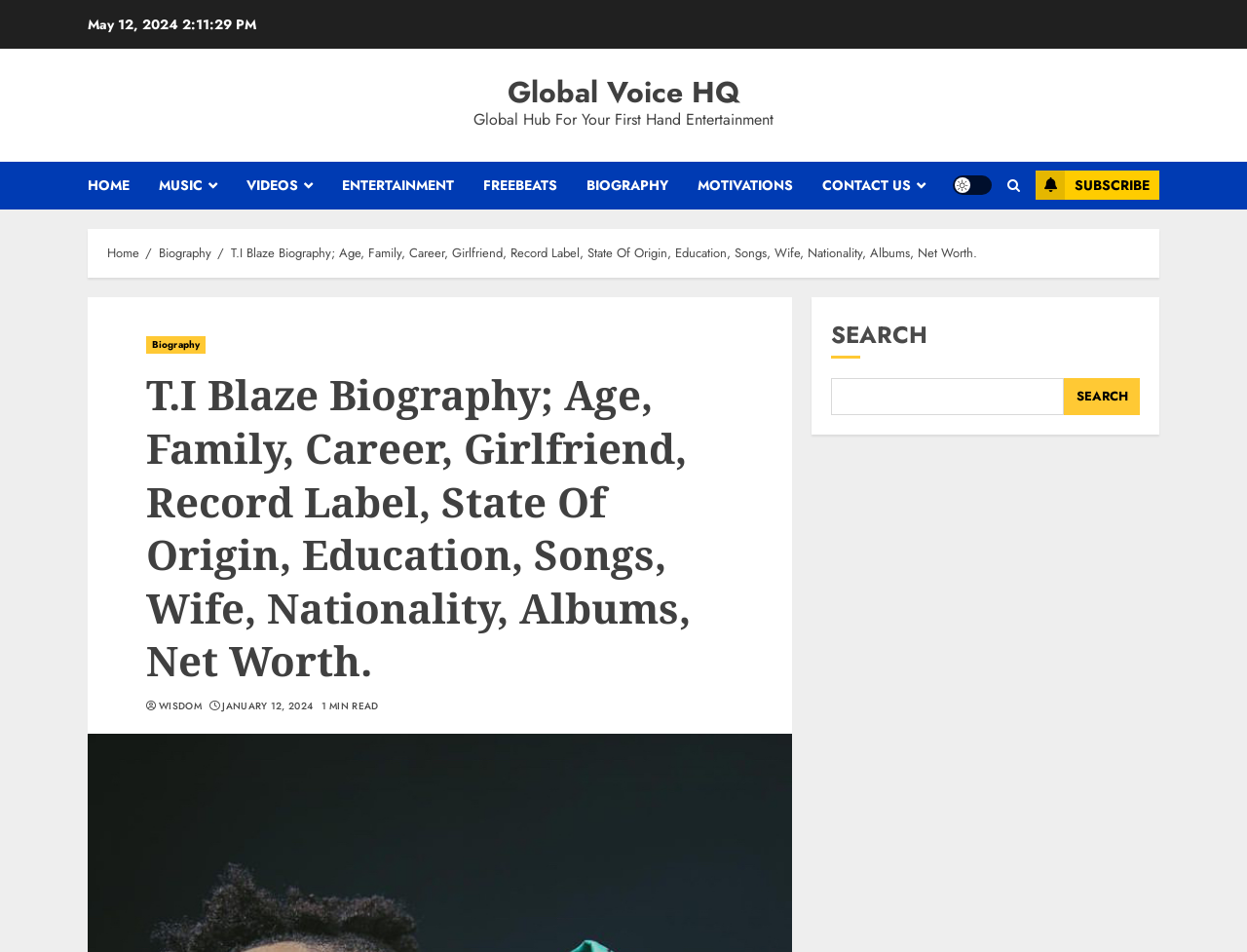Determine the bounding box coordinates of the region to click in order to accomplish the following instruction: "Click on HOME". Provide the coordinates as four float numbers between 0 and 1, specifically [left, top, right, bottom].

[0.07, 0.169, 0.127, 0.22]